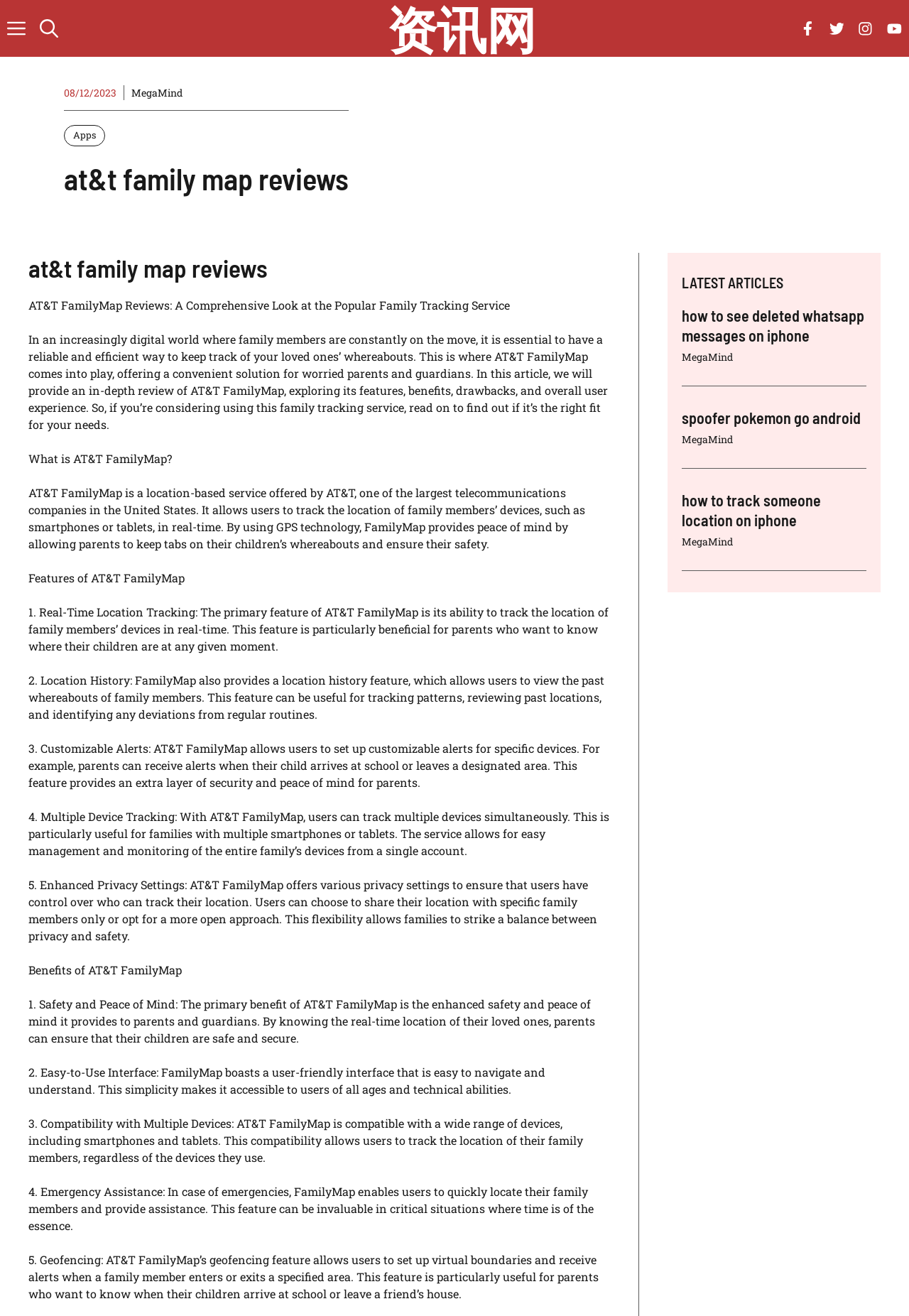Please identify the bounding box coordinates for the region that you need to click to follow this instruction: "Click the 'how to see deleted whatsapp messages on iphone' link".

[0.75, 0.233, 0.951, 0.262]